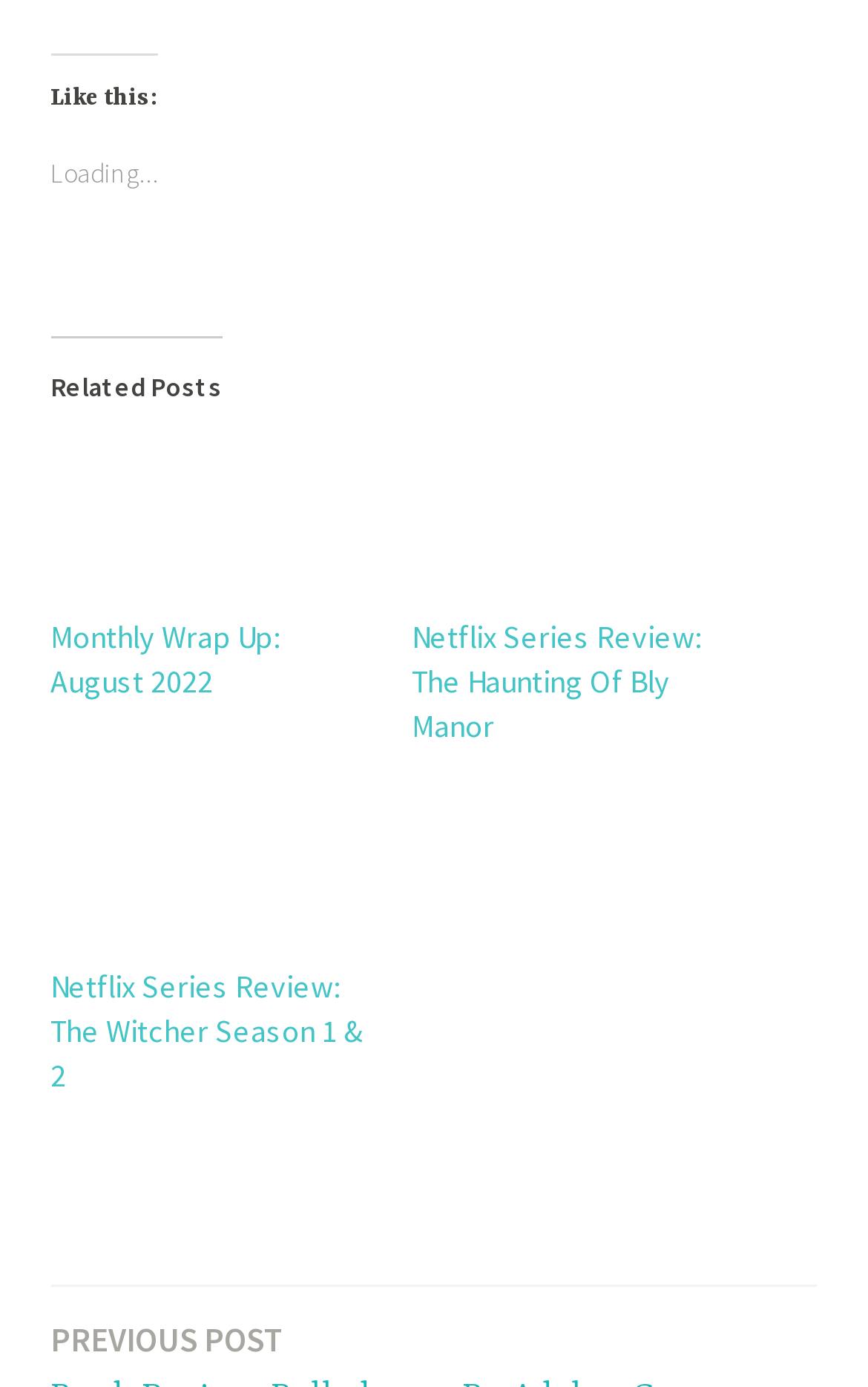Provide the bounding box coordinates for the UI element described in this sentence: "Monthly Wrap Up: August 2022". The coordinates should be four float values between 0 and 1, i.e., [left, top, right, bottom].

[0.058, 0.445, 0.322, 0.506]